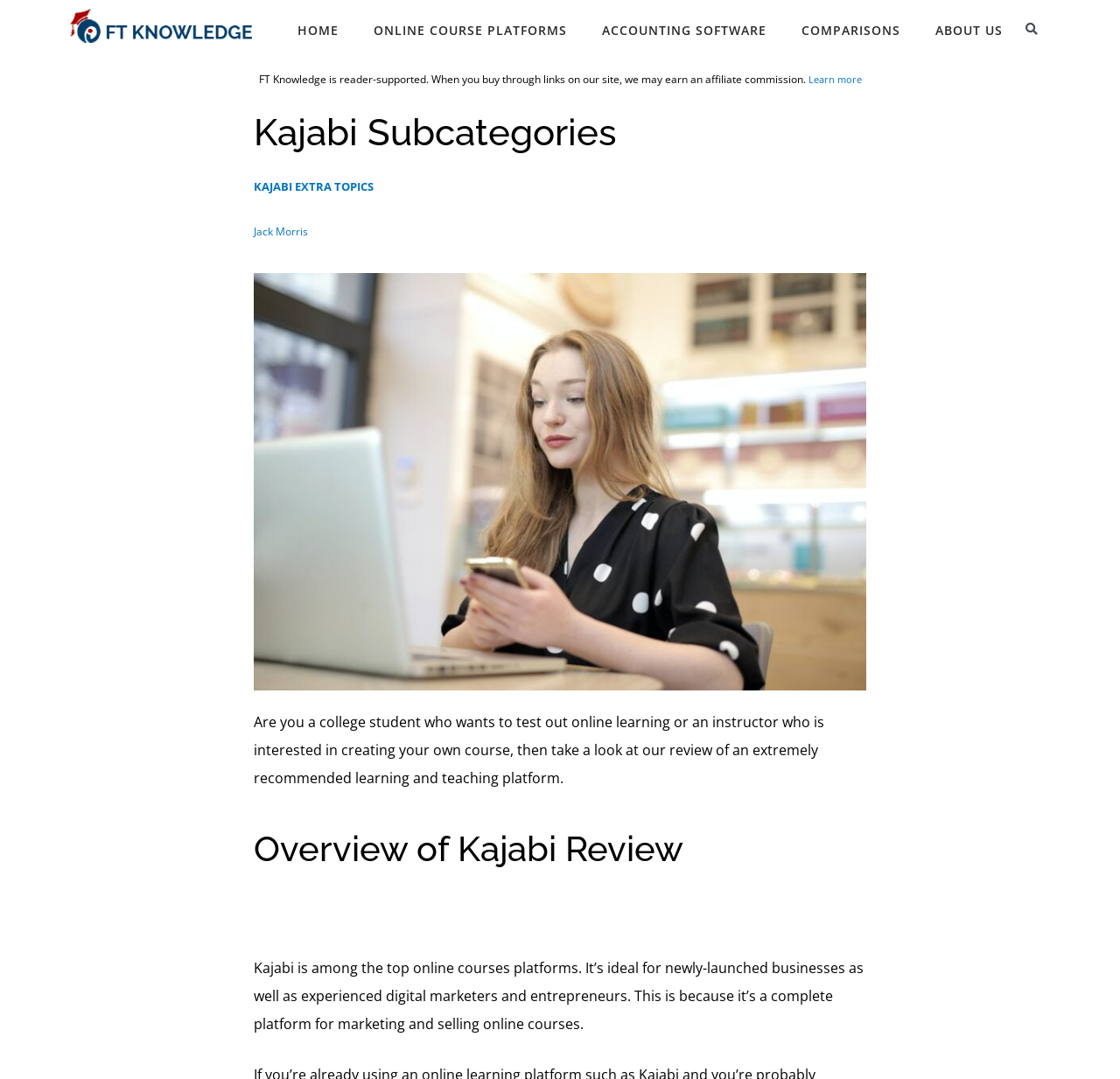Please determine the bounding box coordinates of the element's region to click for the following instruction: "Search for something".

[0.911, 0.013, 0.931, 0.039]